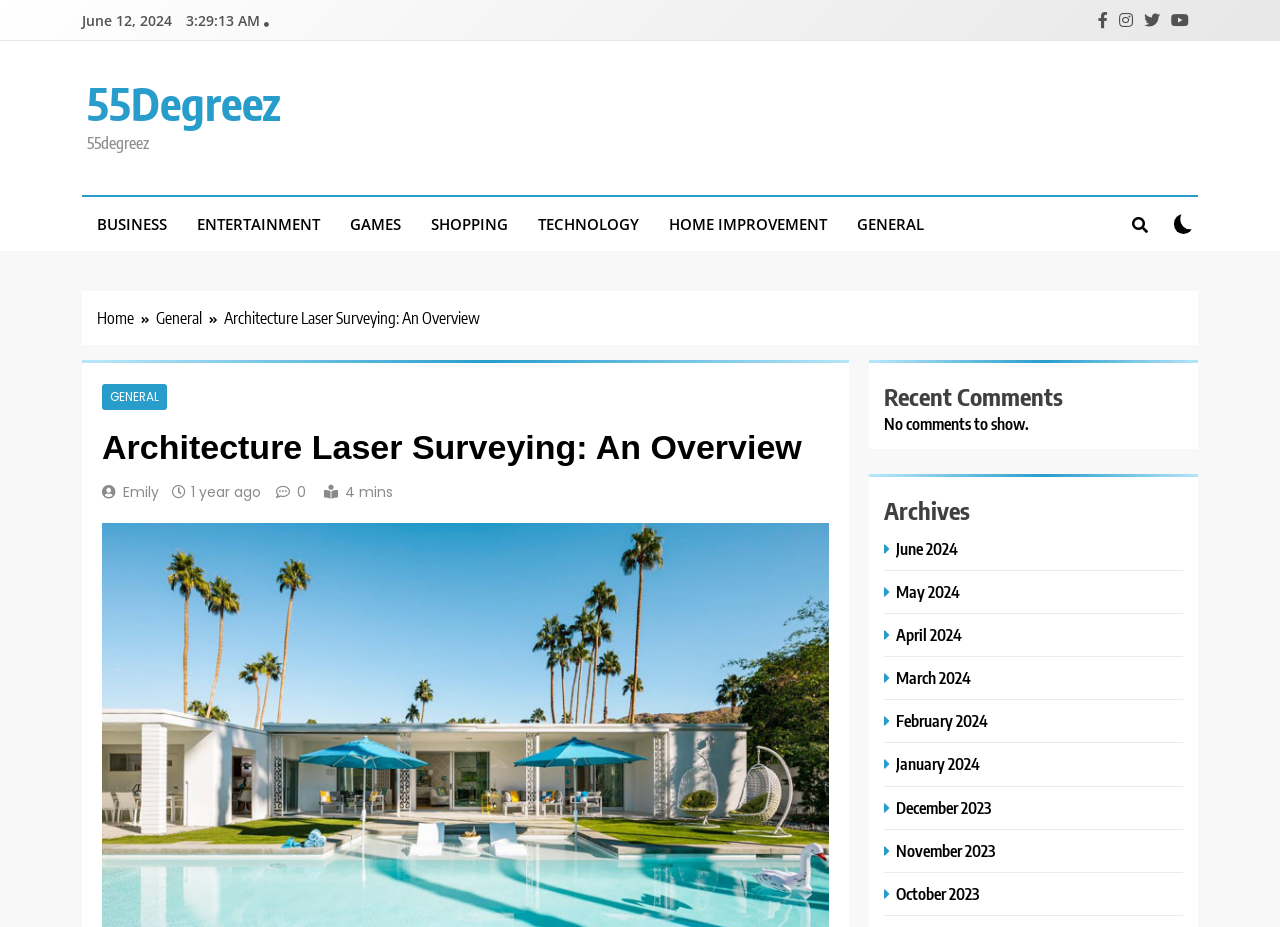Using the information from the screenshot, answer the following question thoroughly:
What is the category of the webpage?

I looked at the link elements under the 'BUSINESS' category and found that the webpage belongs to the 'HOME IMPROVEMENT' category, which is one of the subcategories.